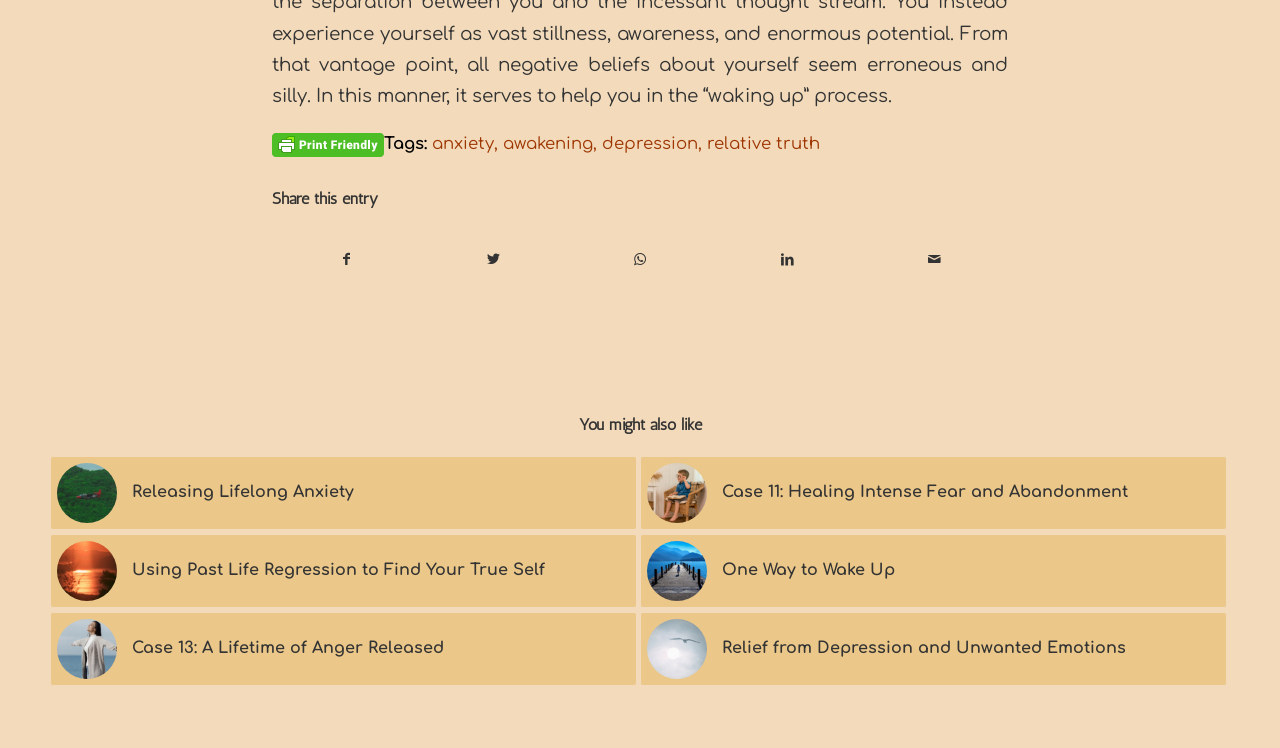What are the topics related to the webpage content?
Can you give a detailed and elaborate answer to the question?

The webpage contains links to various topics, including 'anxiety', 'awakening', 'depression', and 'relative truth', which suggests that the webpage is related to self-improvement, personal growth, or mental health.